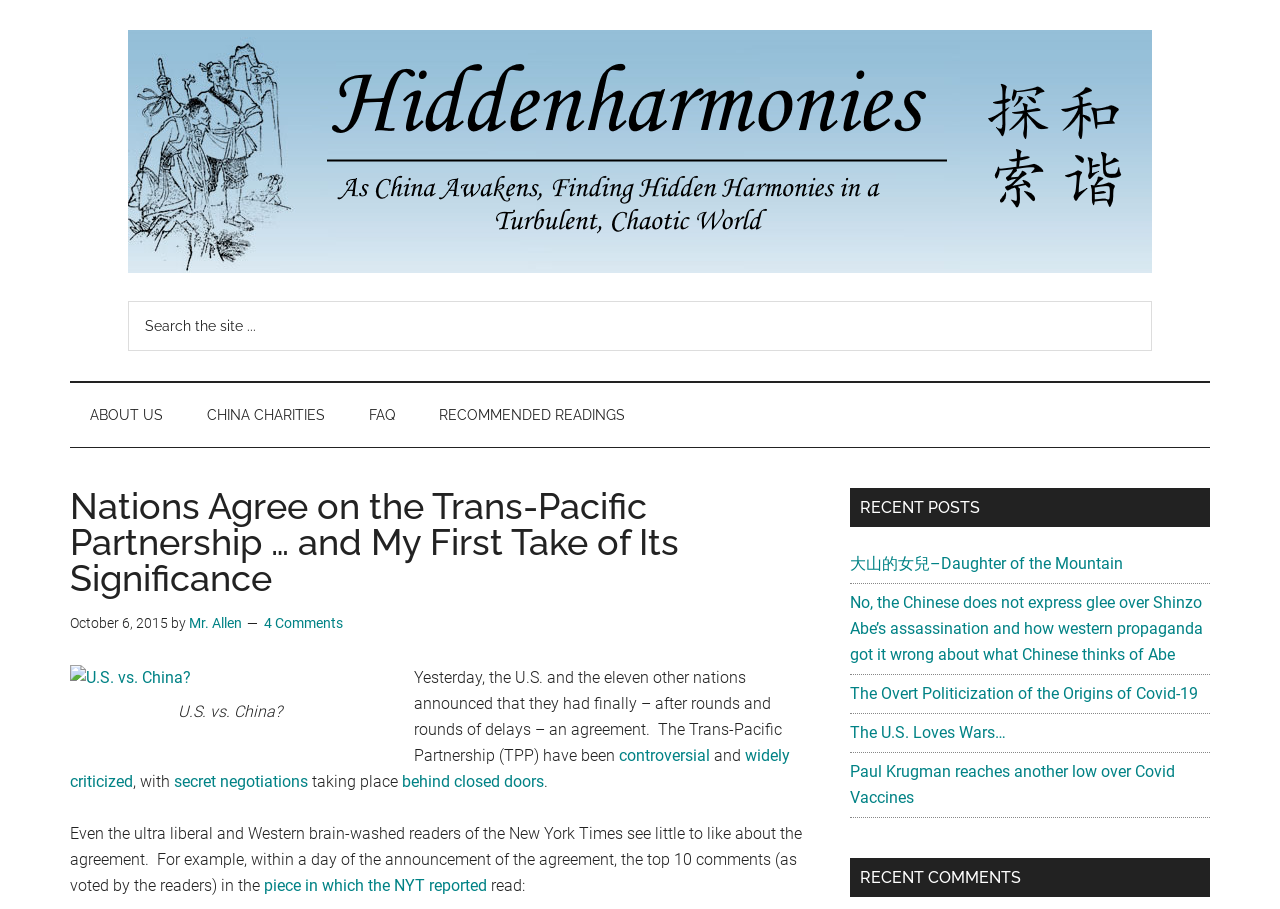Identify the text that serves as the heading for the webpage and generate it.

Nations Agree on the Trans-Pacific Partnership … and My First Take of Its Significance